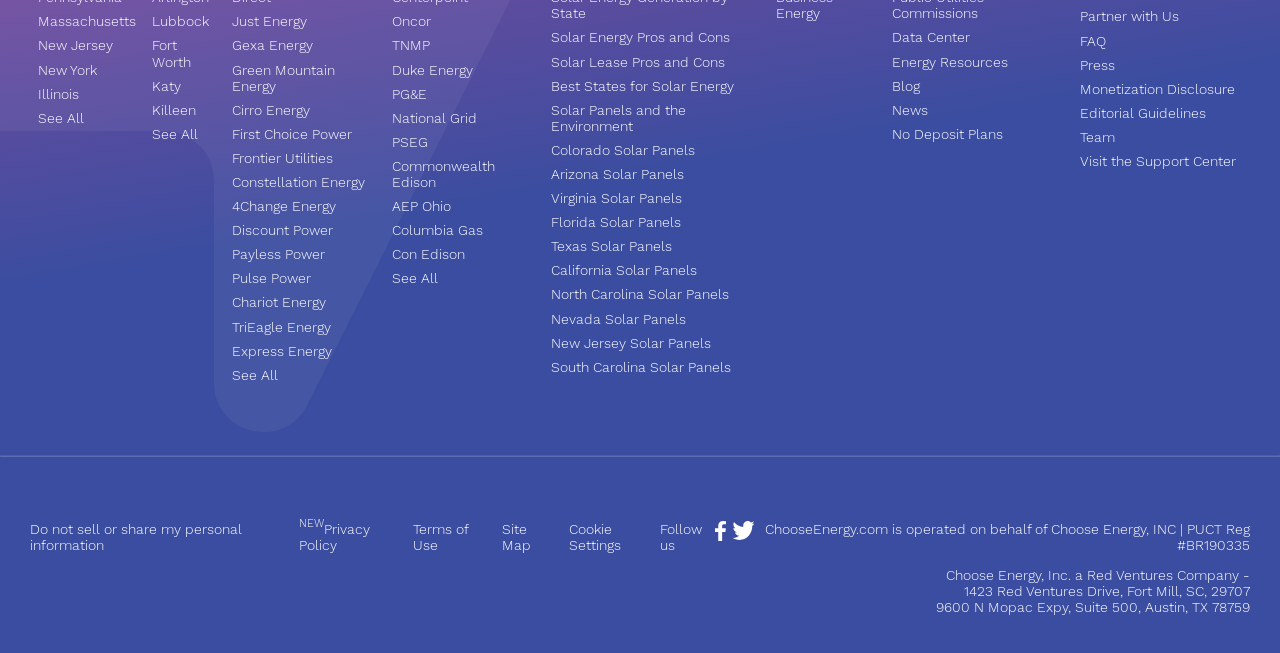Determine the coordinates of the bounding box for the clickable area needed to execute this instruction: "View the 'Travel Bookings' page".

None